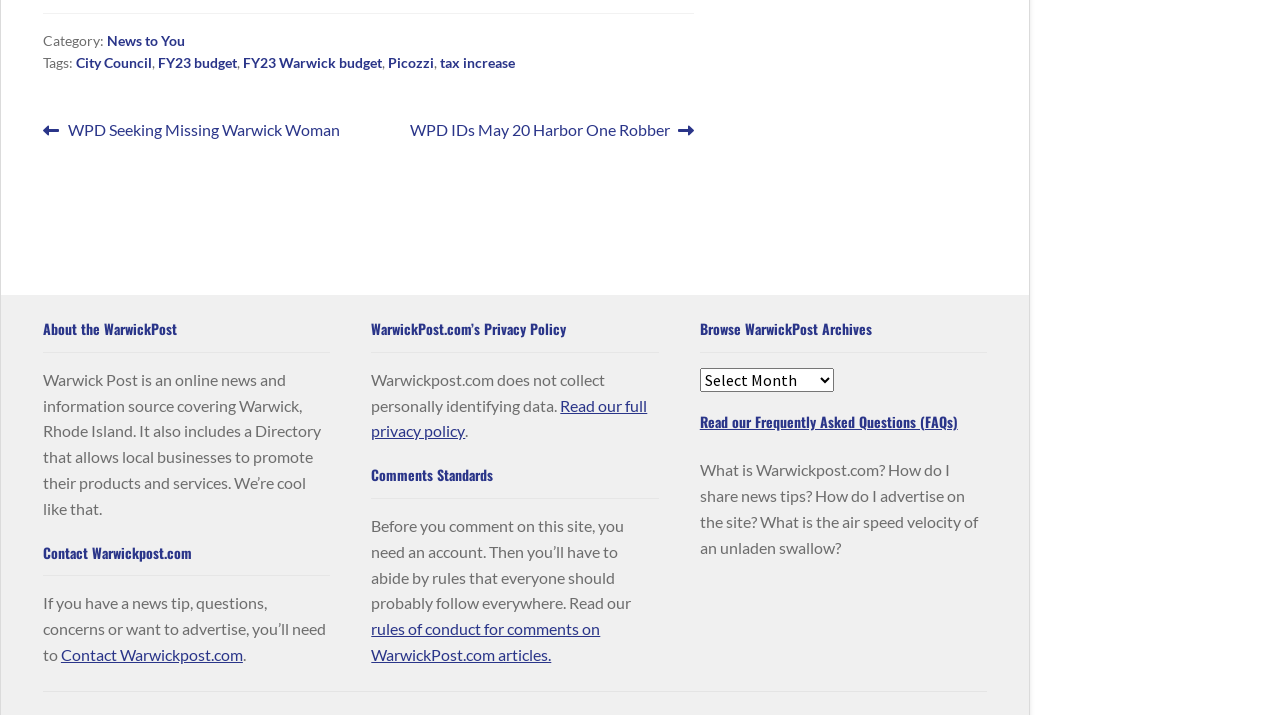Locate the bounding box coordinates of the area that needs to be clicked to fulfill the following instruction: "Browse 'FY23 Warwick budget'". The coordinates should be in the format of four float numbers between 0 and 1, namely [left, top, right, bottom].

[0.19, 0.076, 0.298, 0.099]